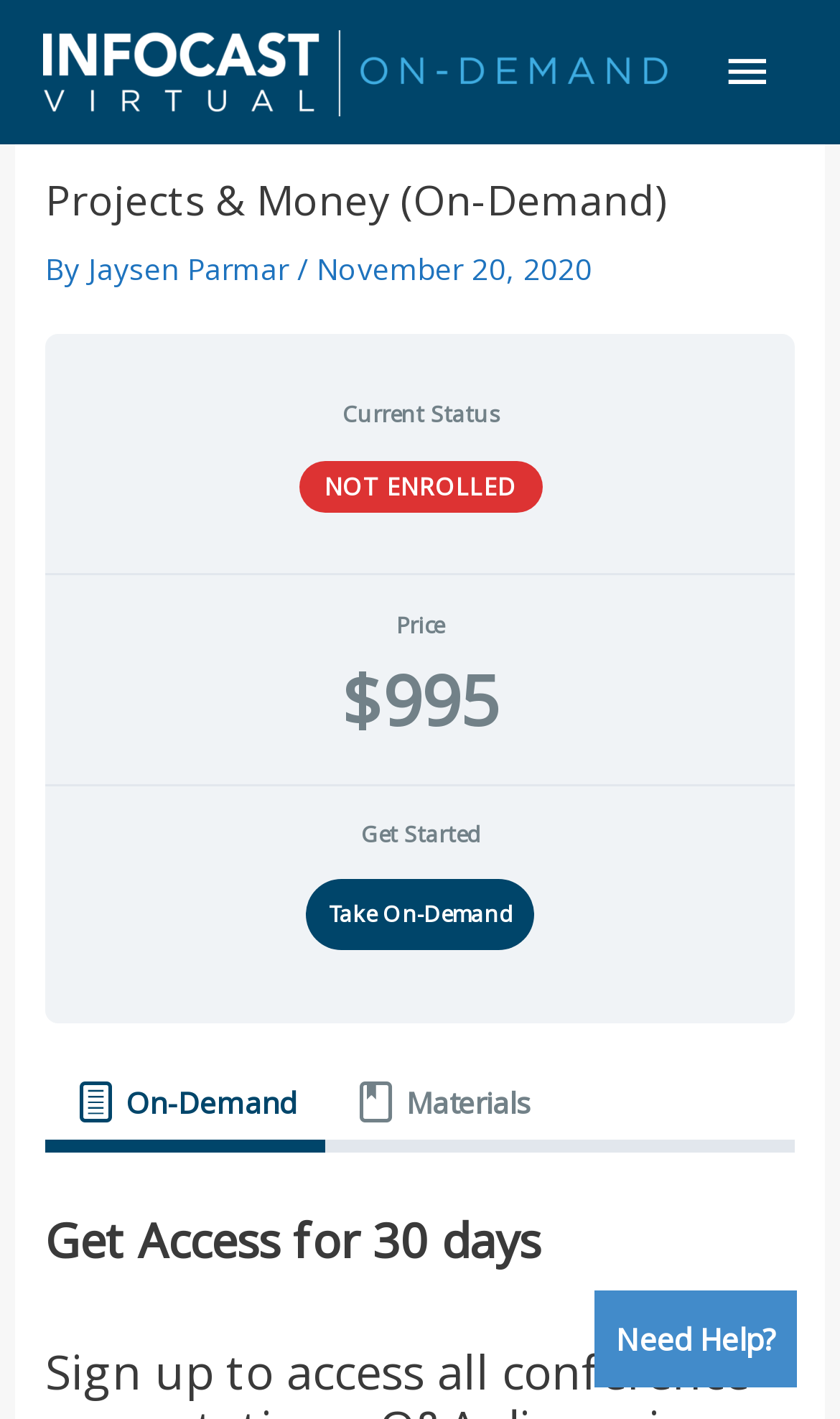How much does the on-demand project cost?
Based on the image, answer the question with as much detail as possible.

I found the price of the on-demand project by looking at the text 'Price' and its corresponding value '$995' on the webpage.